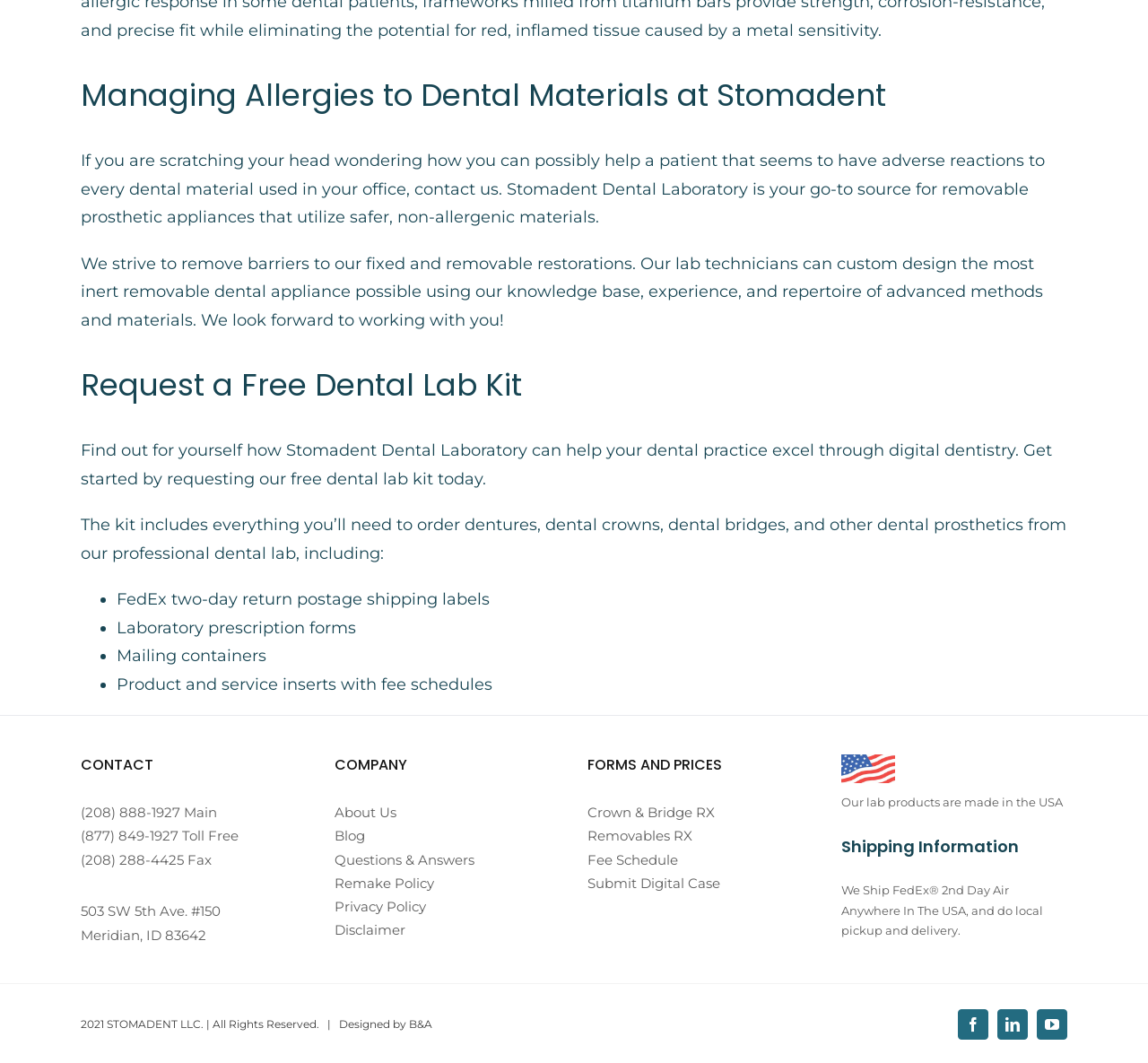What is included in the free dental lab kit?
Provide a detailed and well-explained answer to the question.

The webpage mentions that the free dental lab kit includes FedEx two-day return postage shipping labels, laboratory prescription forms, mailing containers, and product and service inserts with fee schedules. This information is listed under the 'Request a Free Dental Lab Kit' section.